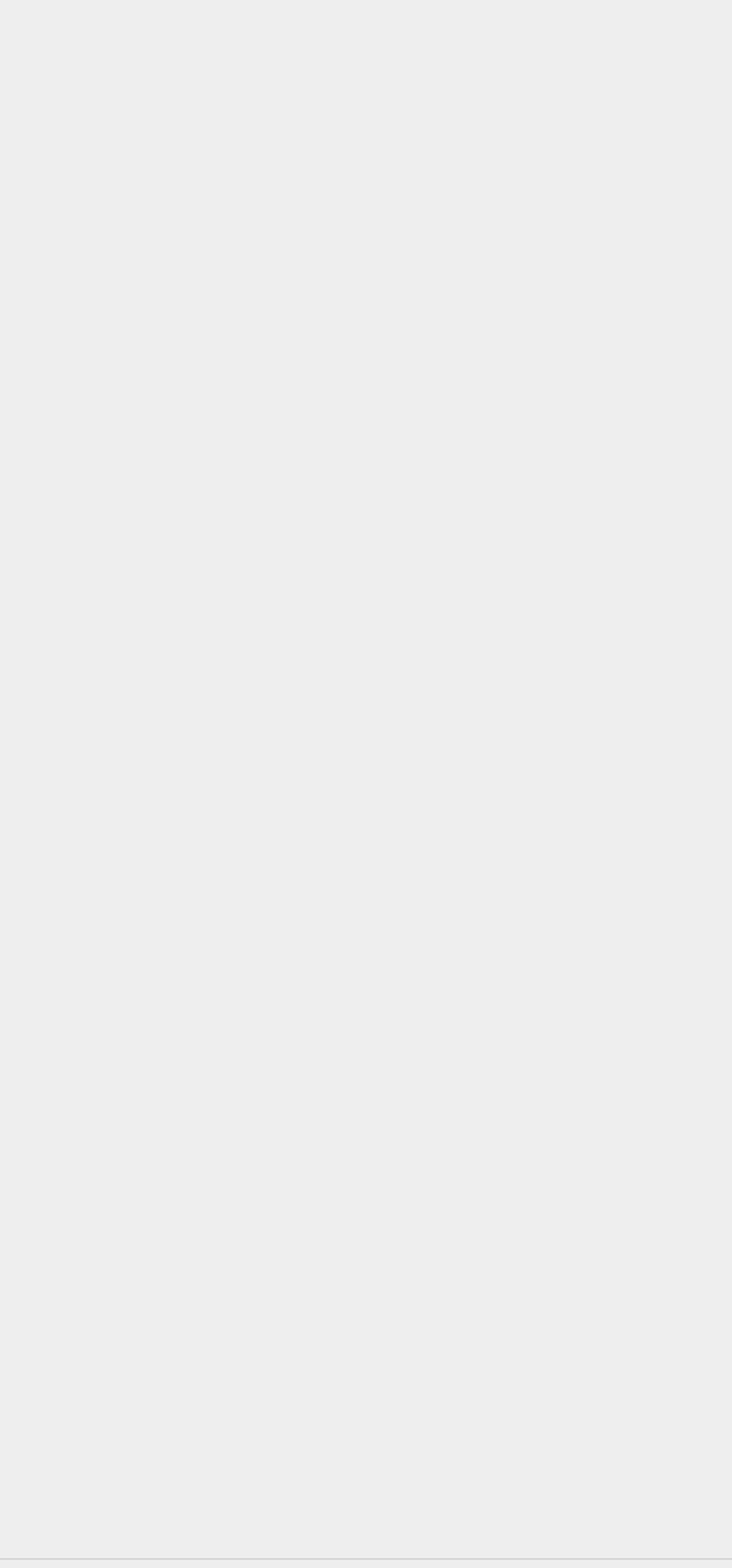Please determine the bounding box coordinates of the section I need to click to accomplish this instruction: "Search for a recipe".

[0.051, 0.793, 0.949, 0.922]